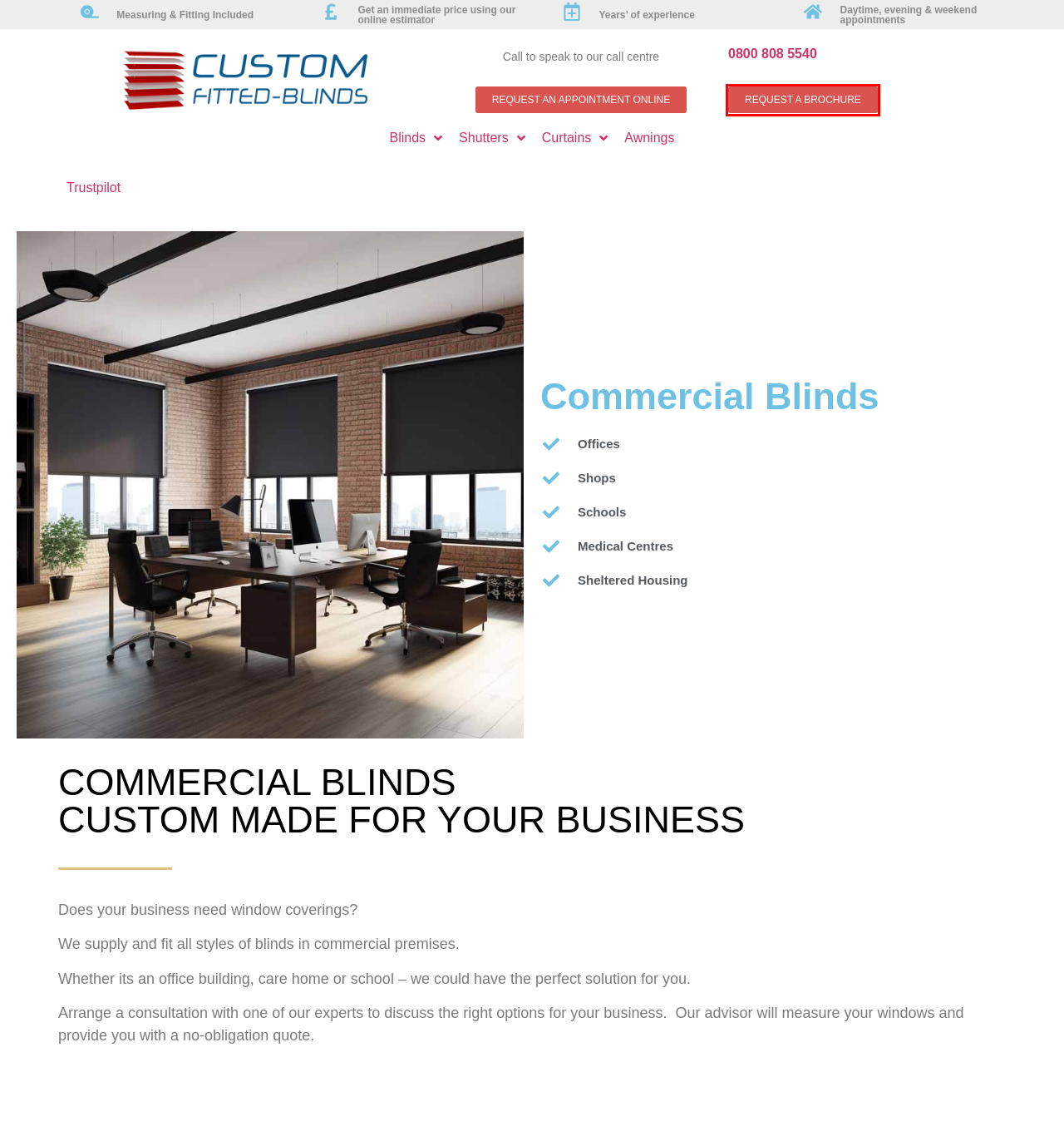Using the screenshot of a webpage with a red bounding box, pick the webpage description that most accurately represents the new webpage after the element inside the red box is clicked. Here are the candidates:
A. Site Map - Essex Blinds
B. Privacy Policy - Essex Blinds
C. About Custom Fitted Blinds - Essex Blinds
D. Shutters Home Page - Essex Blinds
E. Curtains - Essex Blinds
F. Disclaimer - Essex Blinds
G. Request A Brochure - Essex Blinds
H. Awnings And Sunshades - Essex Blinds

G